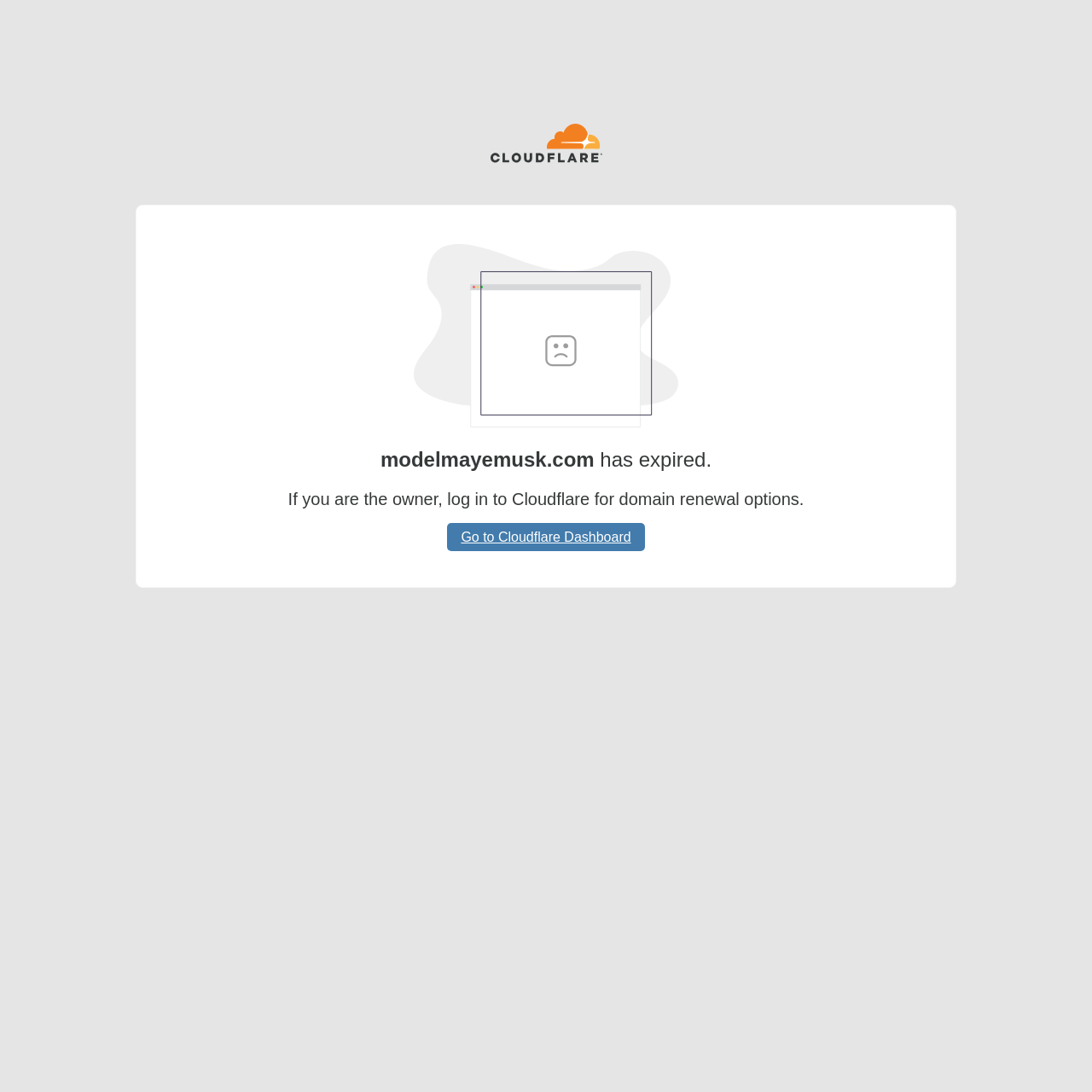Extract the bounding box coordinates for the UI element described by the text: "alt="Cloudflare Homepage"". The coordinates should be in the form of [left, top, right, bottom] with values between 0 and 1.

[0.449, 0.113, 0.551, 0.152]